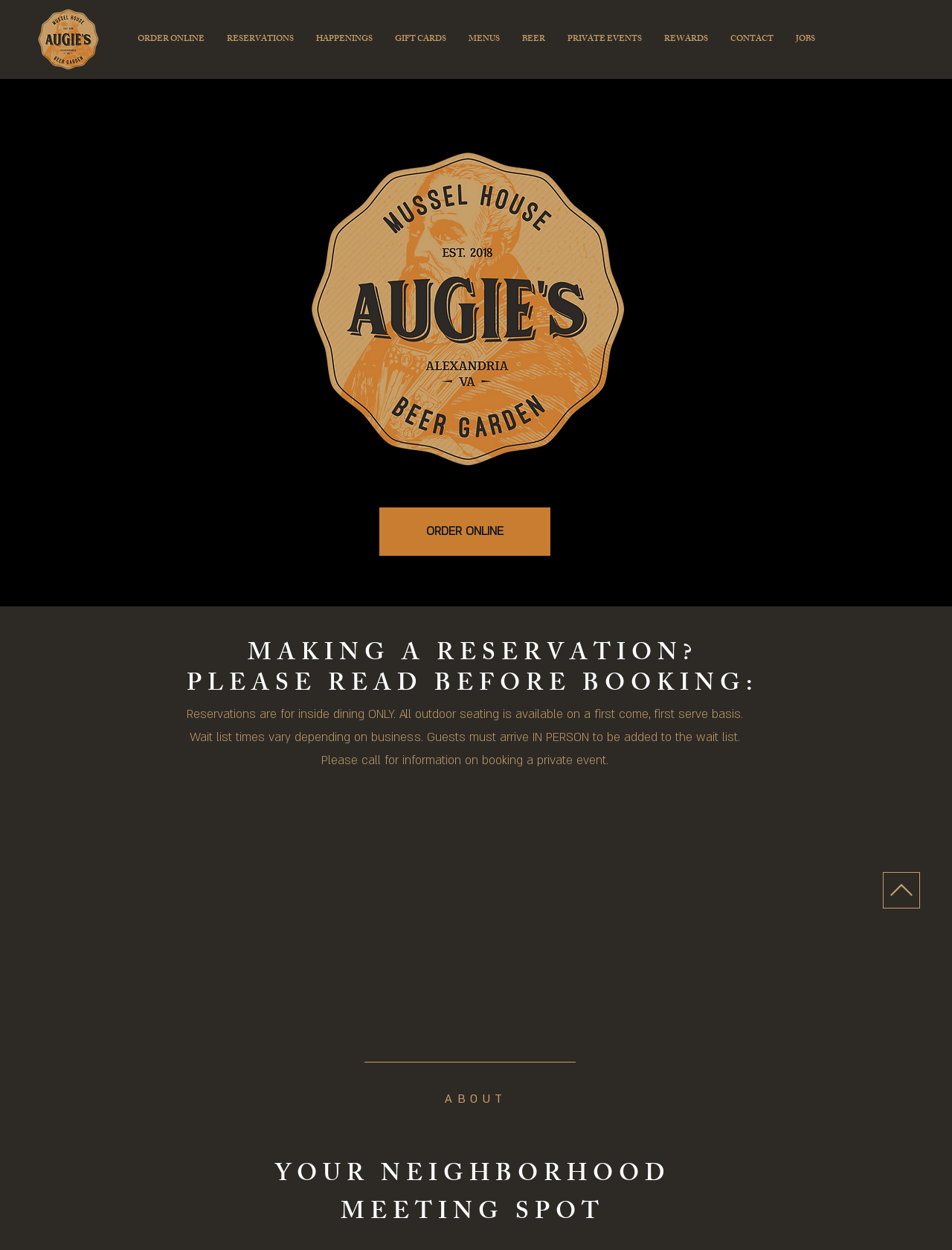Show the bounding box coordinates of the region that should be clicked to follow the instruction: "Click on ORDER ONLINE."

[0.132, 0.017, 0.226, 0.046]